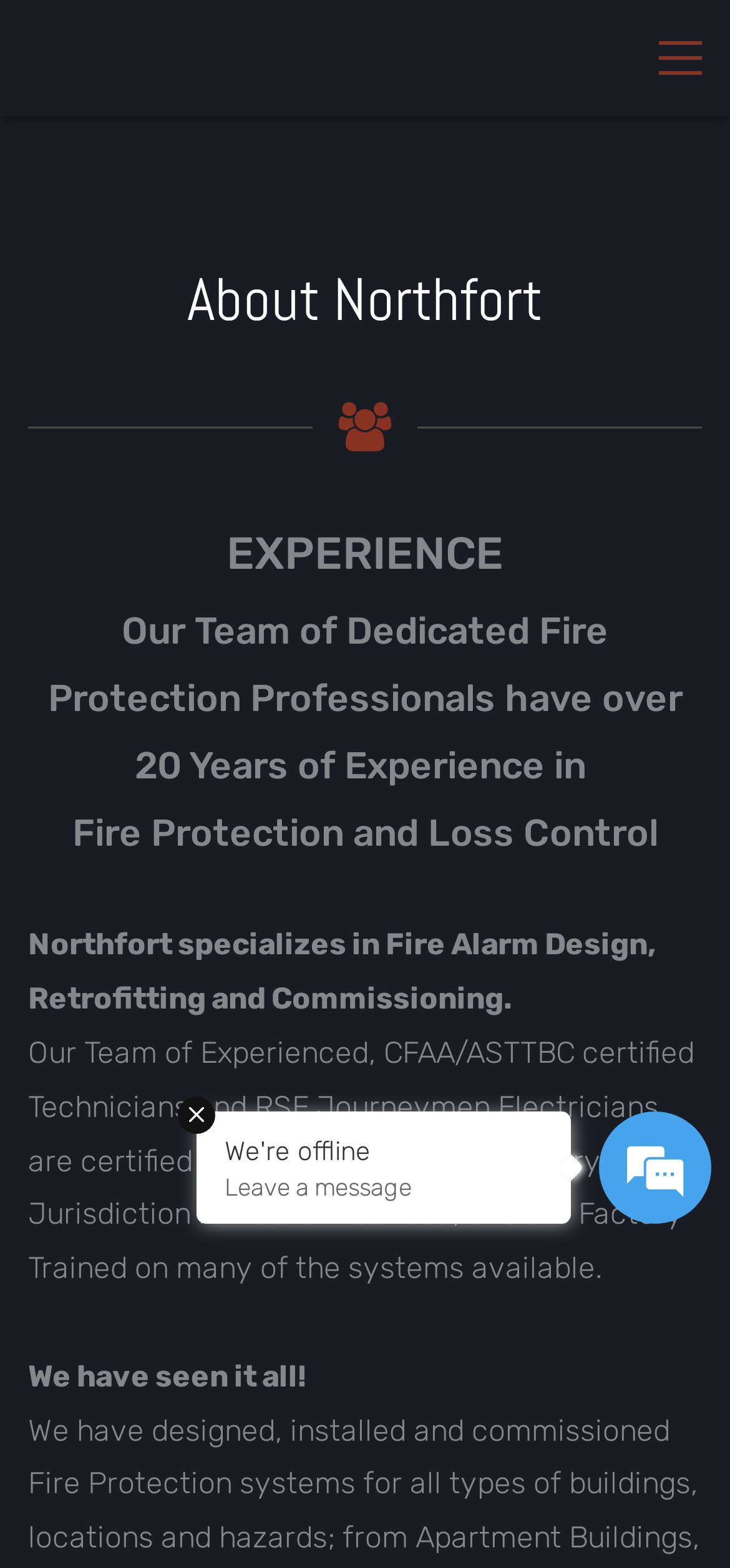Provide a comprehensive caption for the webpage.

The webpage is about the "About Us" section of a company, specifically Northfort. At the top, there is a heading that reads "About Northfort". Below the heading, there is an image that takes up about a quarter of the screen. To the right of the image, there is a section with the title "EXPERIENCE" in bold font. 

Under the "EXPERIENCE" title, there is a paragraph of text that describes the company's team of dedicated fire protection professionals, highlighting their 20 years of experience in fire protection and loss control. Below this paragraph, there is another line of text that mentions the company's specialization in fire alarm design, retrofitting, and commissioning.

Further down, there is a longer paragraph that describes the qualifications and certifications of the company's technicians and electricians, including their factory training on various systems. The text also mentions that they are certified to work in every jurisdiction in Western Canada.

Towards the bottom of the page, there is a statement that reads "We have seen it all!" in a prominent font. Below this statement, there is a section that appears to be a notification or alert, indicating that the company is currently offline. Next to this notification, there is a call-to-action that invites users to leave a message.